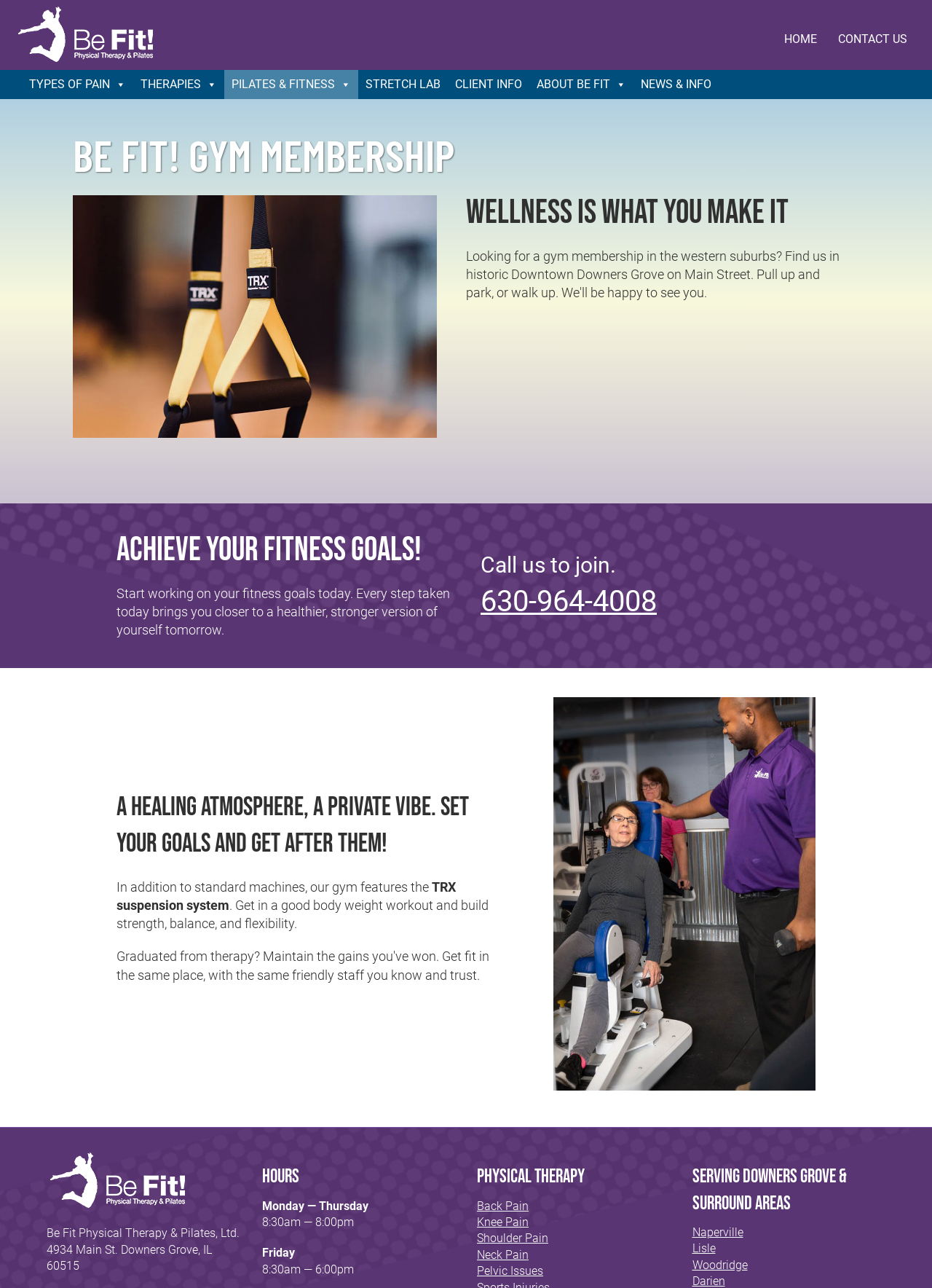Find the bounding box coordinates for the element that must be clicked to complete the instruction: "Learn about 'PHYSICAL THERAPY'". The coordinates should be four float numbers between 0 and 1, indicated as [left, top, right, bottom].

[0.512, 0.904, 0.719, 0.925]